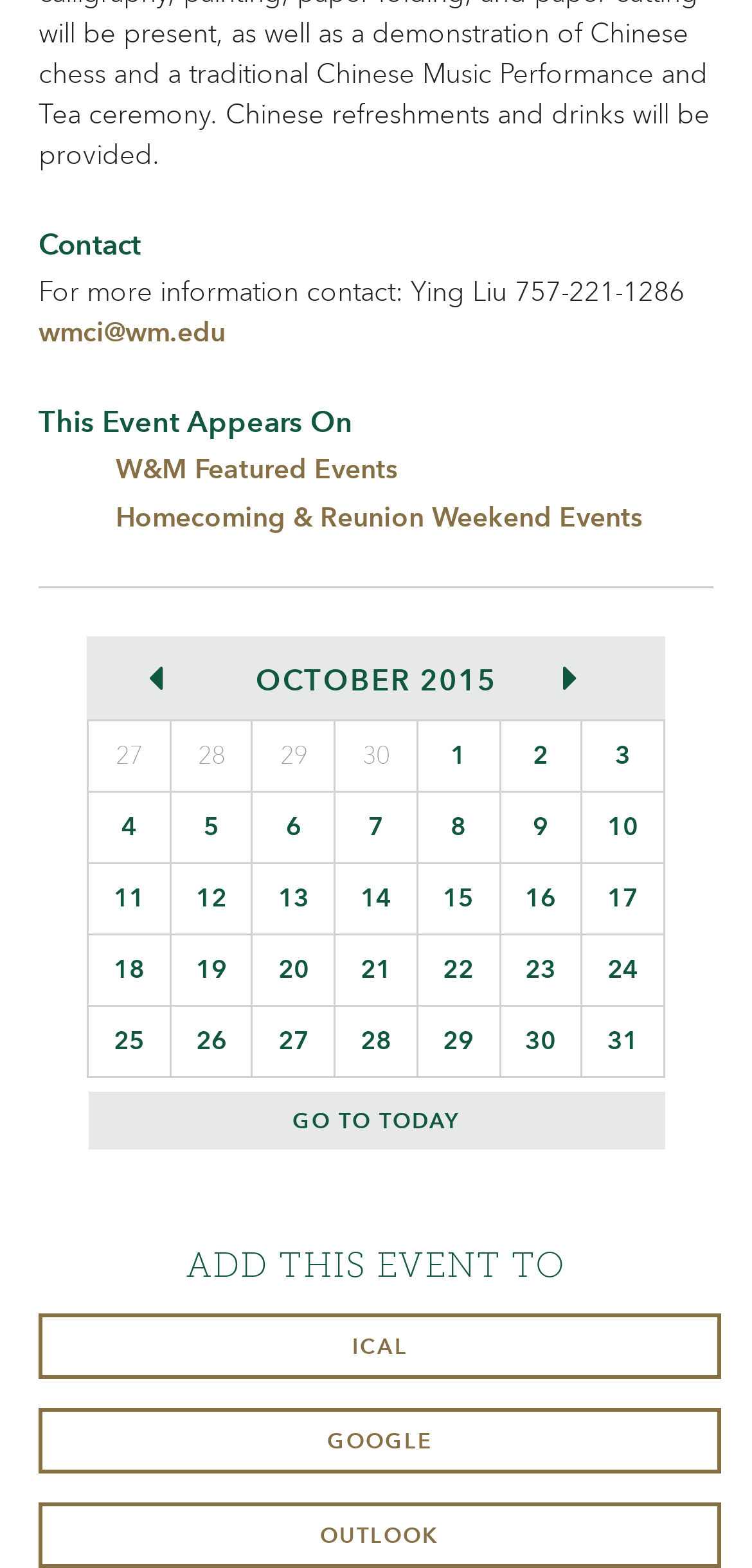Using the element description provided, determine the bounding box coordinates in the format (top-left x, top-left y, bottom-right x, bottom-right y). Ensure that all values are floating point numbers between 0 and 1. Element description: Previous Month

[0.162, 0.406, 0.287, 0.456]